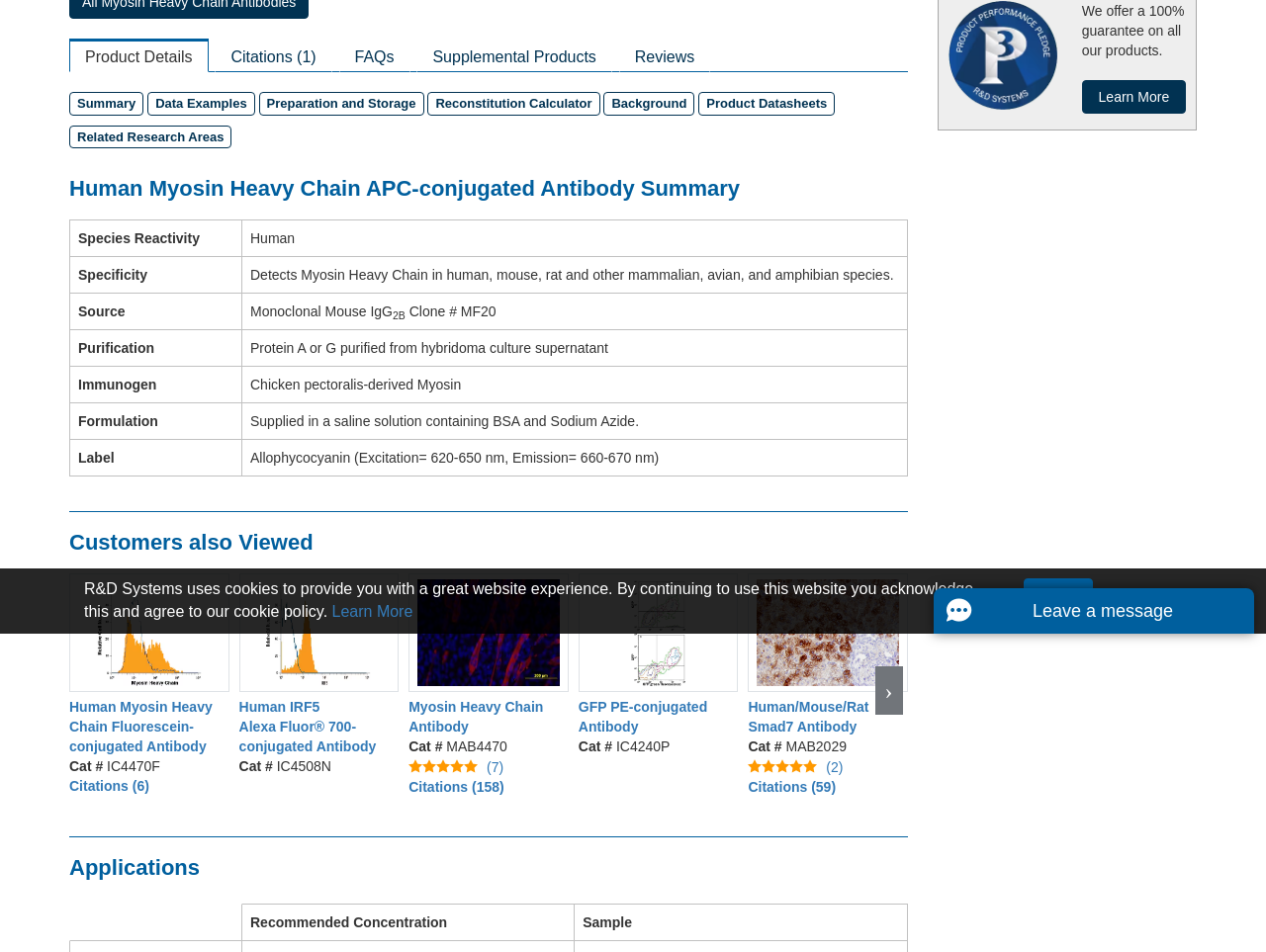Predict the bounding box coordinates of the UI element that matches this description: "title="Mouse IL-18/IL-1F4 Biotinylated Antibody"". The coordinates should be in the format [left, top, right, bottom] with each value between 0 and 1.

[0.725, 0.601, 0.851, 0.726]